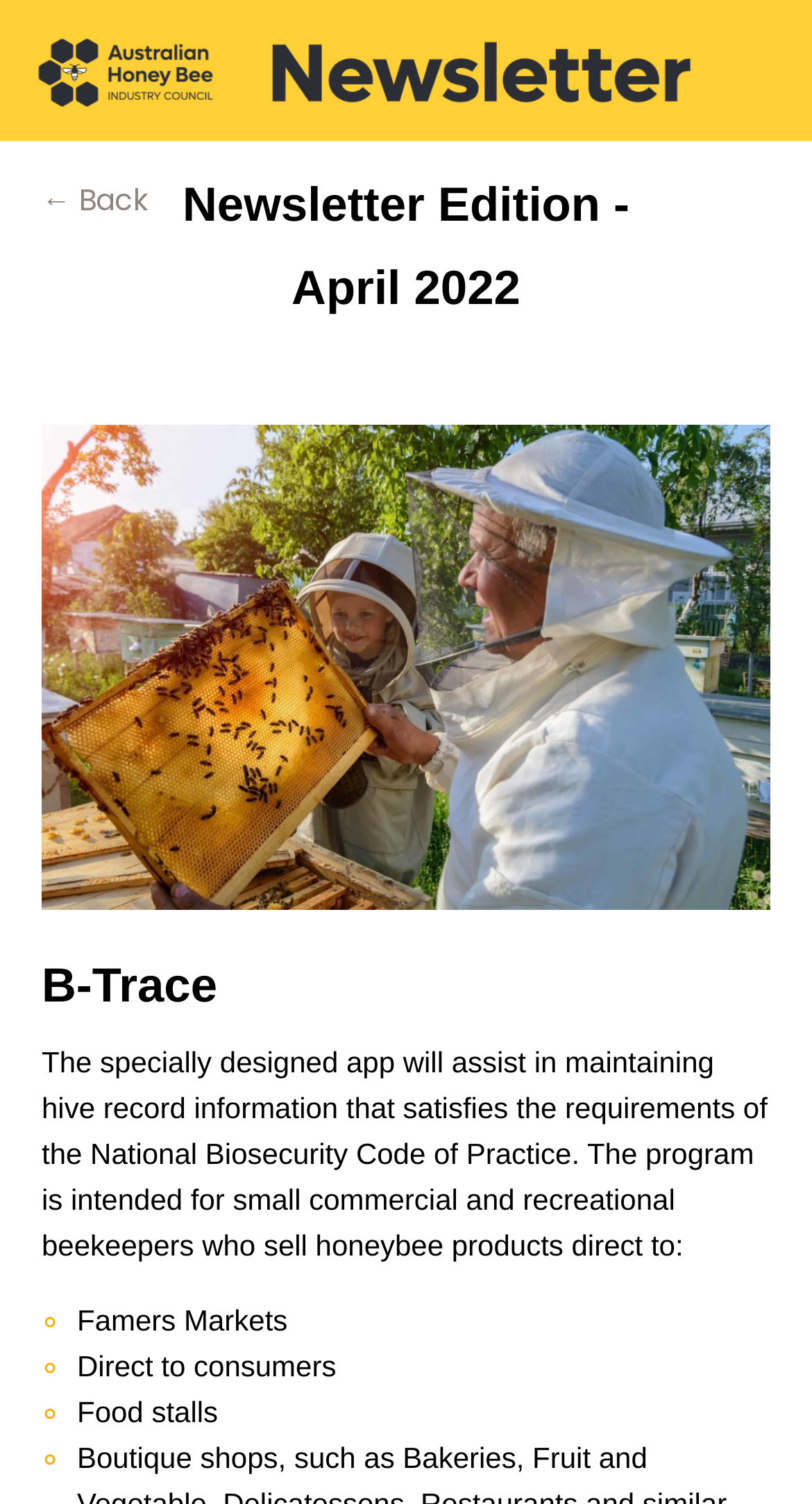Using the given description, provide the bounding box coordinates formatted as (top-left x, top-left y, bottom-right x, bottom-right y), with all values being floating point numbers between 0 and 1. Description: ← Back

[0.051, 0.116, 0.182, 0.15]